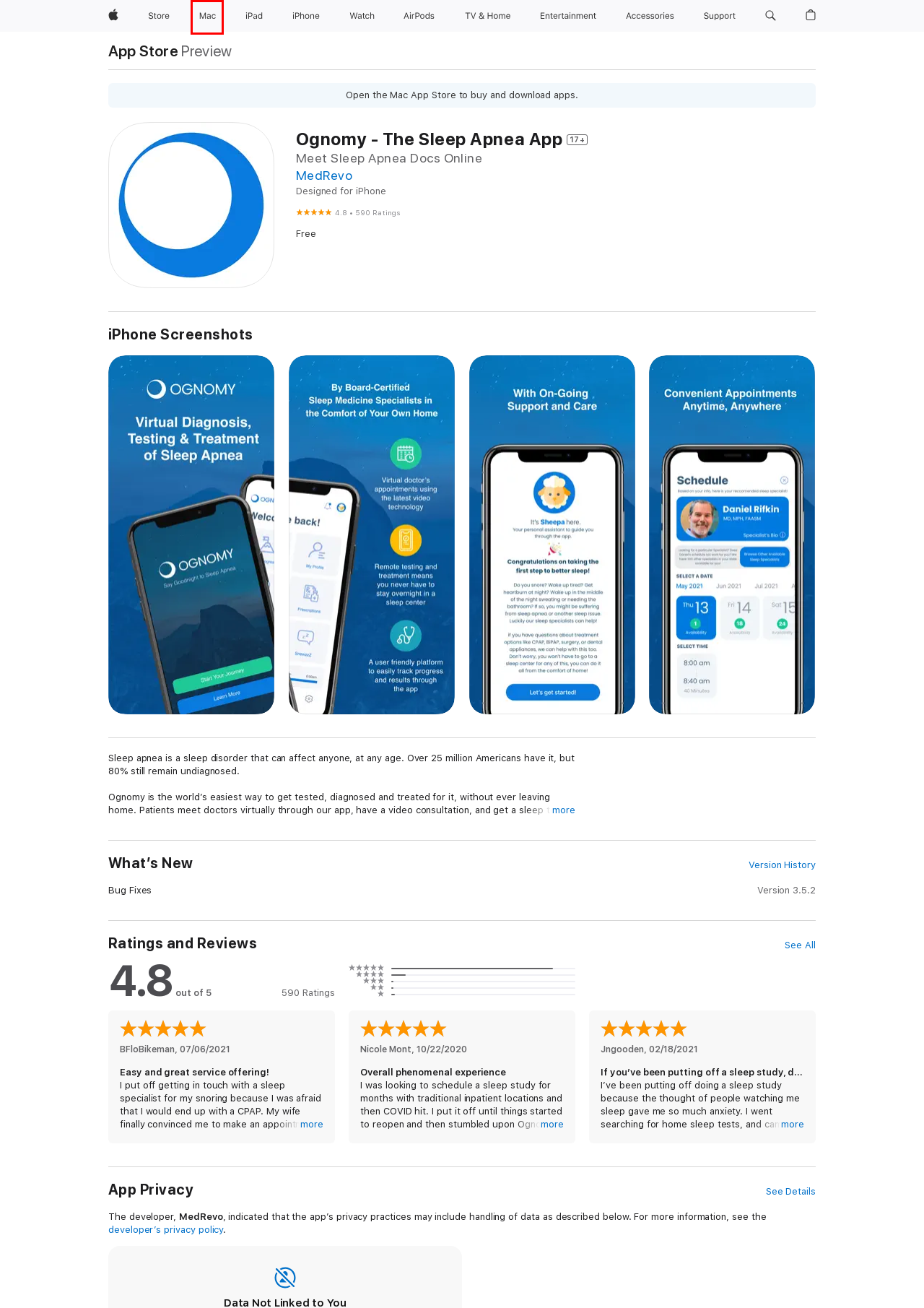You have a screenshot of a webpage with a red bounding box around an element. Choose the best matching webpage description that would appear after clicking the highlighted element. Here are the candidates:
A. Apple Watch - Apple
B. AirPods - Apple
C. TV & Home - Apple
D. Entertainment - Services - Apple
E. ‎MedRevo Apps on the App Store
F. Apple Store Search Results - Apple
G. iPhone - Apple
H. Mac - Apple

H